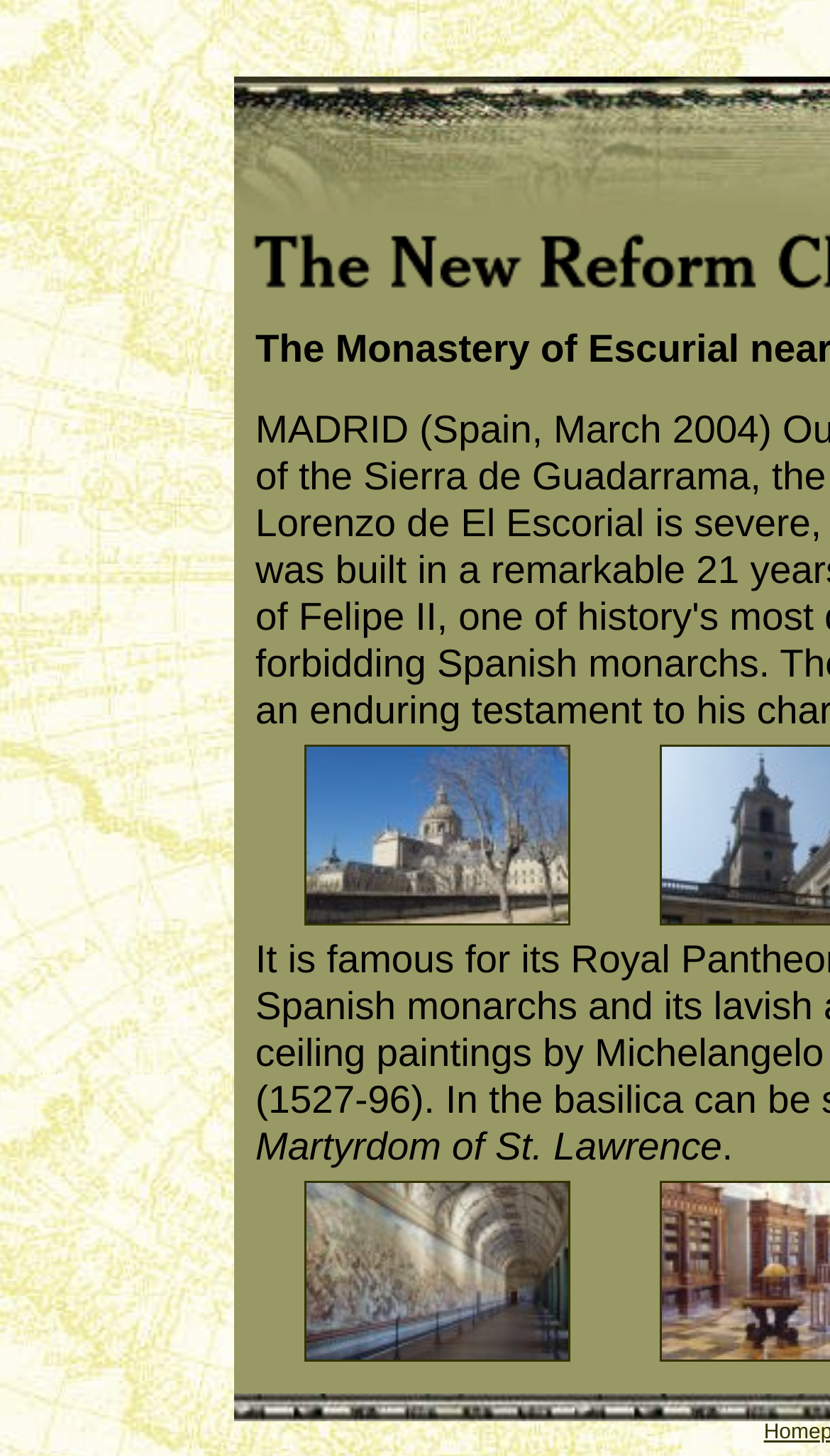Provide an in-depth caption for the elements present on the webpage.

The webpage is about the Monastery of Escurial. At the top, there is a small, non-descriptive text element. Below it, there are two table cells positioned side by side, taking up most of the width. Each cell contains a link and an image. The images are positioned above the links within their respective cells. The left cell's image and link are situated near the top, while the right cell's image and link are located near the bottom.